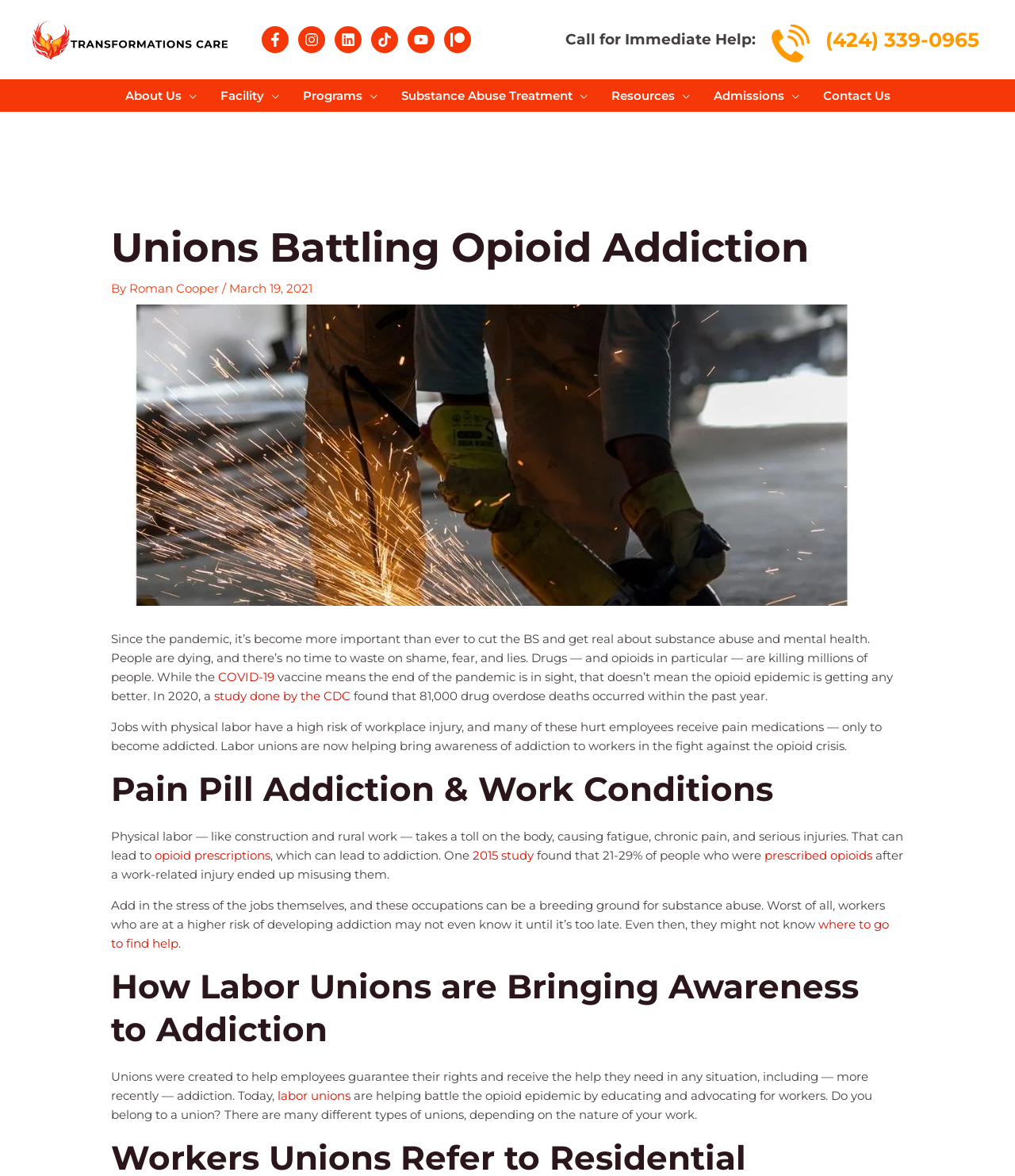Identify and generate the primary title of the webpage.

Unions Battling Opioid Addiction